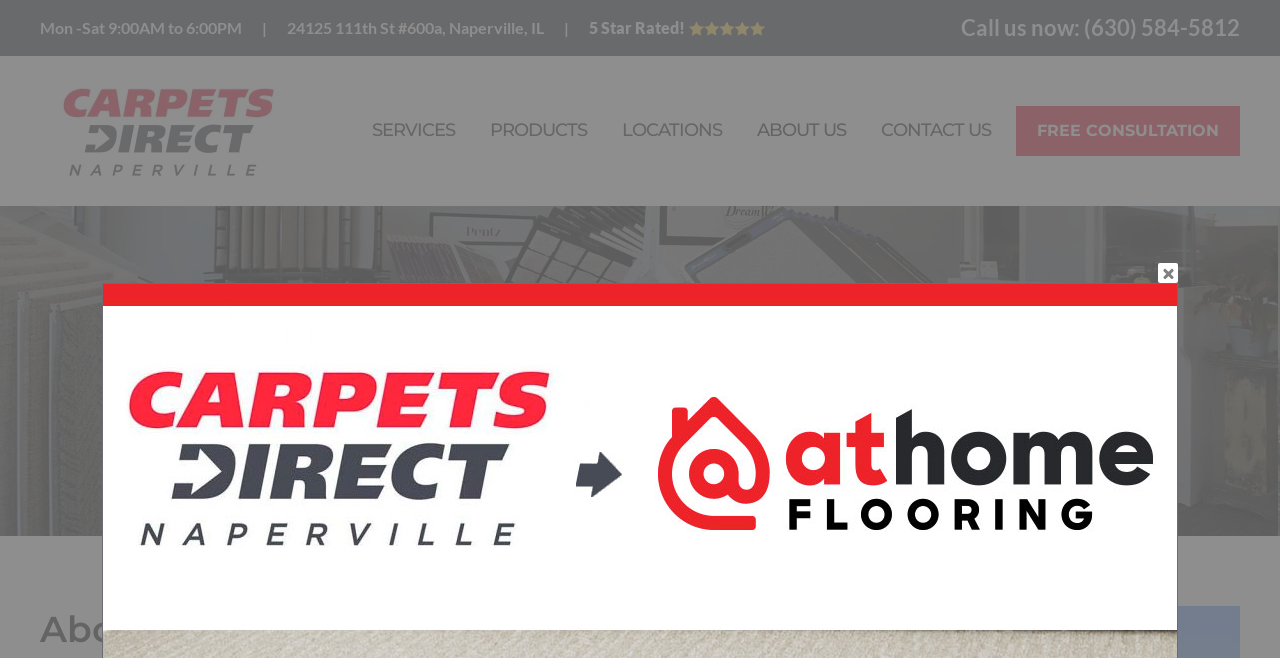What is the rating of the business?
Could you please answer the question thoroughly and with as much detail as possible?

I found the rating of the business by looking at the top section of the webpage, where it displays a '5 Star Rated!' link, indicating that the business has a 5-star rating.